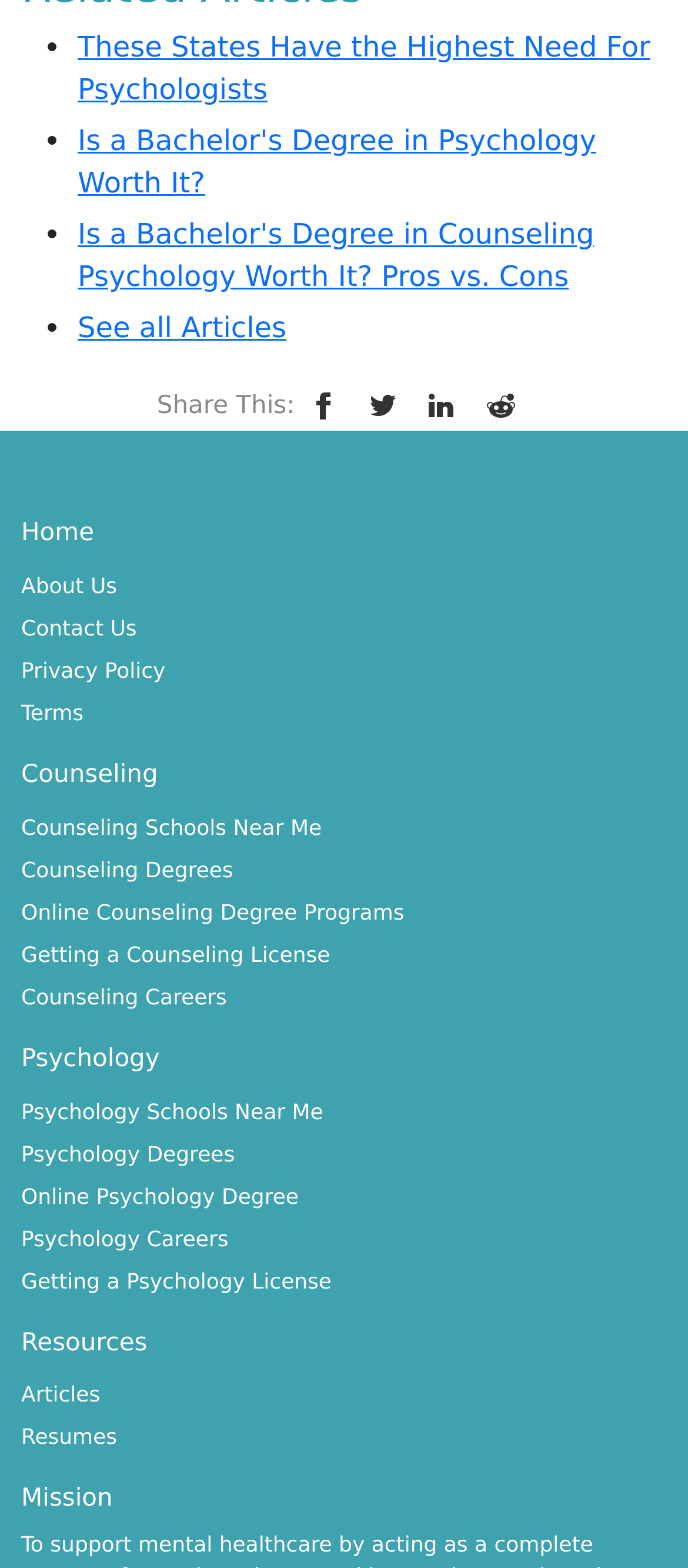Could you determine the bounding box coordinates of the clickable element to complete the instruction: "Click on 'These States Have the Highest Need For Psychologists'"? Provide the coordinates as four float numbers between 0 and 1, i.e., [left, top, right, bottom].

[0.113, 0.019, 0.945, 0.068]